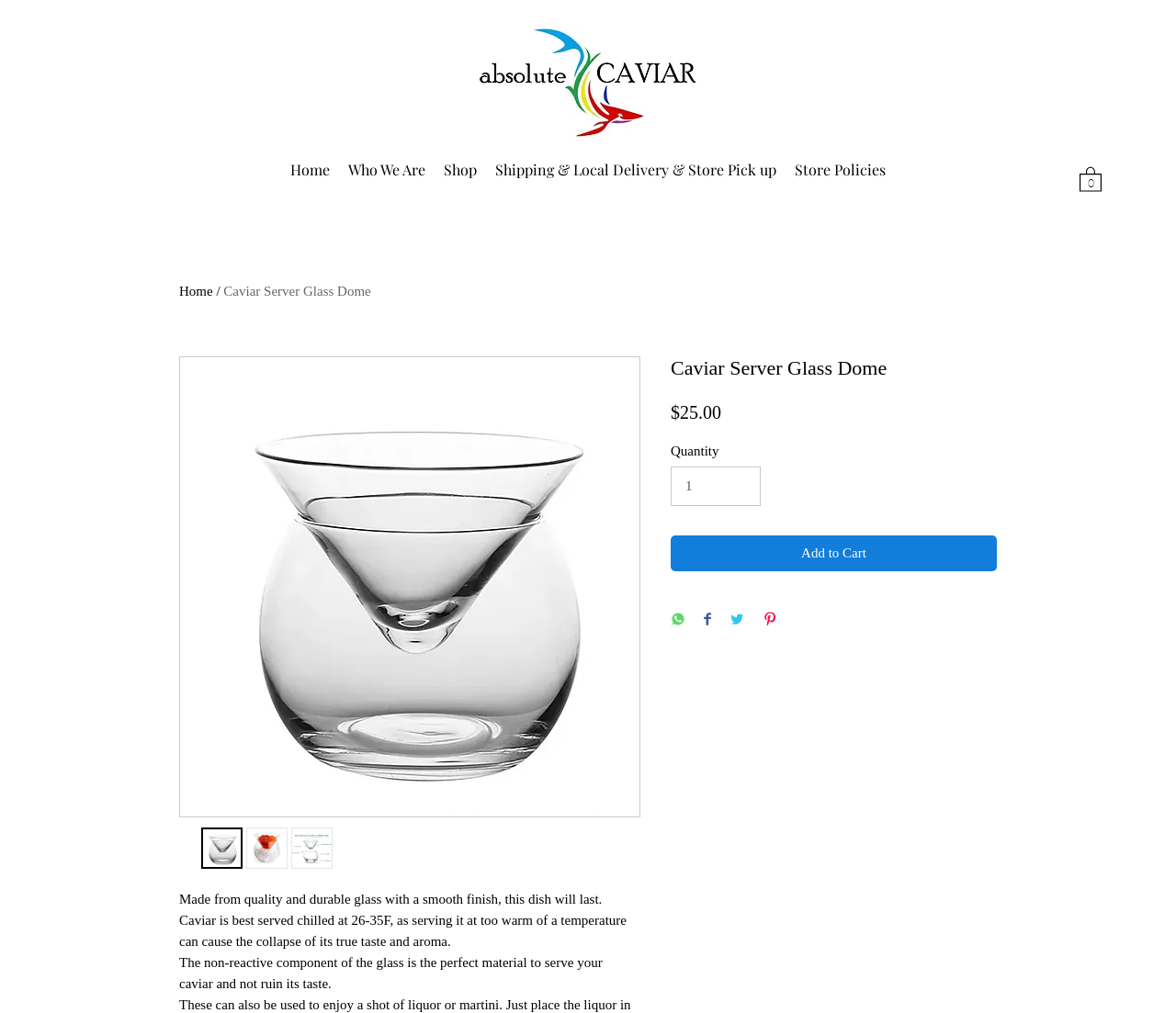Indicate the bounding box coordinates of the element that needs to be clicked to satisfy the following instruction: "View product details". The coordinates should be four float numbers between 0 and 1, i.e., [left, top, right, bottom].

[0.152, 0.28, 0.315, 0.294]